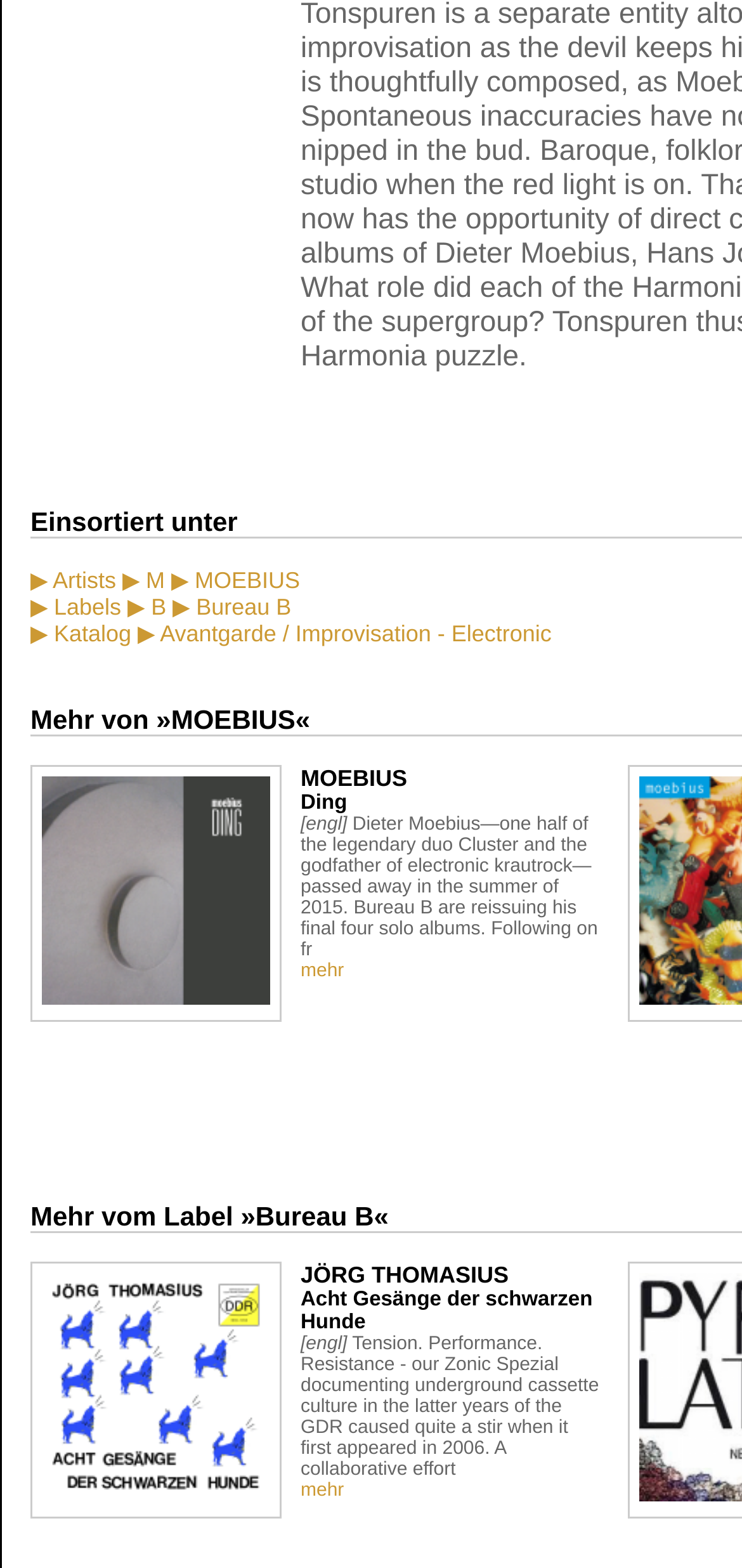Answer the question with a single word or phrase: 
What is the language of the text mentioned in the second paragraph?

English